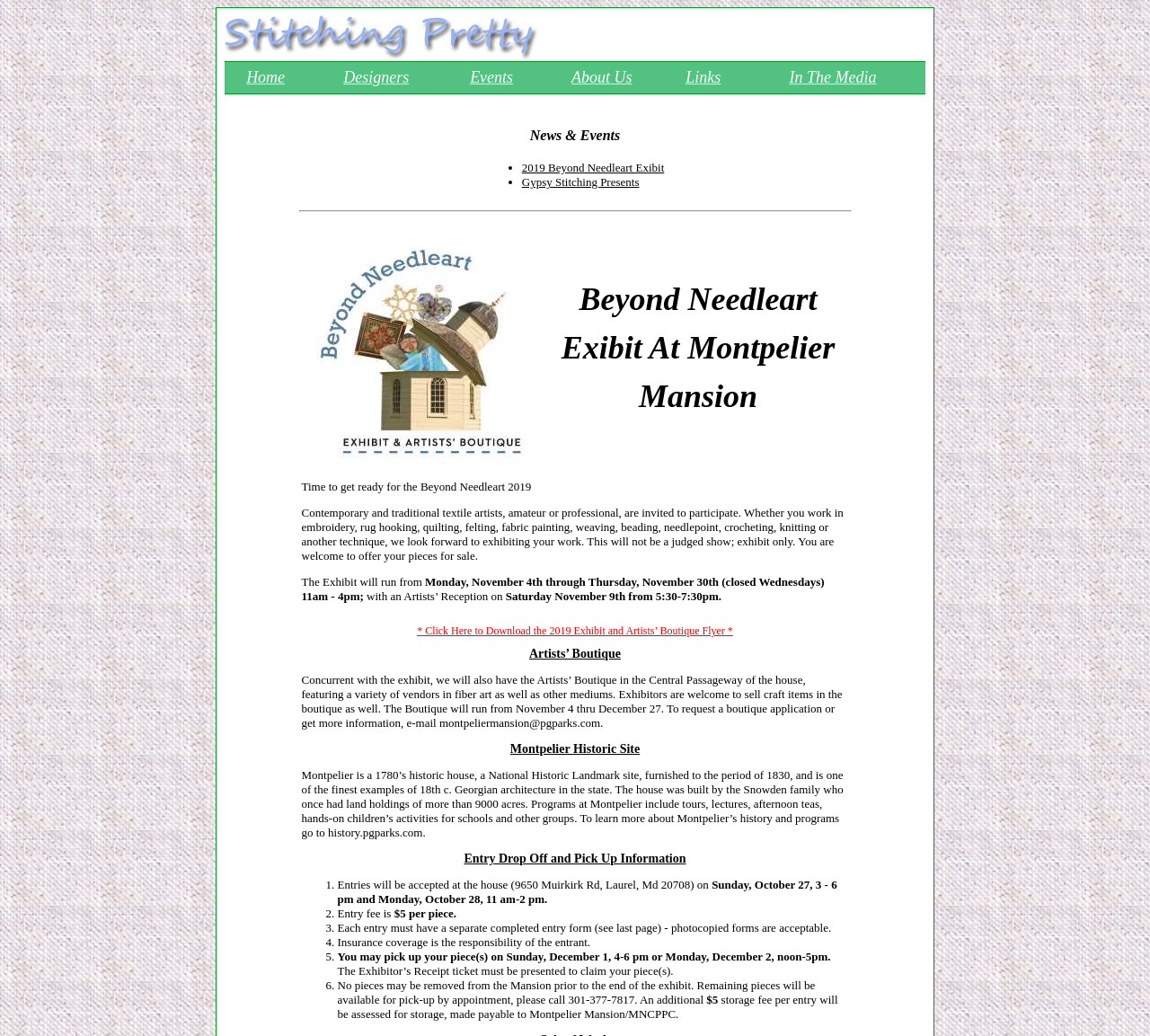Can you specify the bounding box coordinates of the area that needs to be clicked to fulfill the following instruction: "Click on the 'Gypsy Stitching Presents' link"?

[0.454, 0.169, 0.556, 0.182]